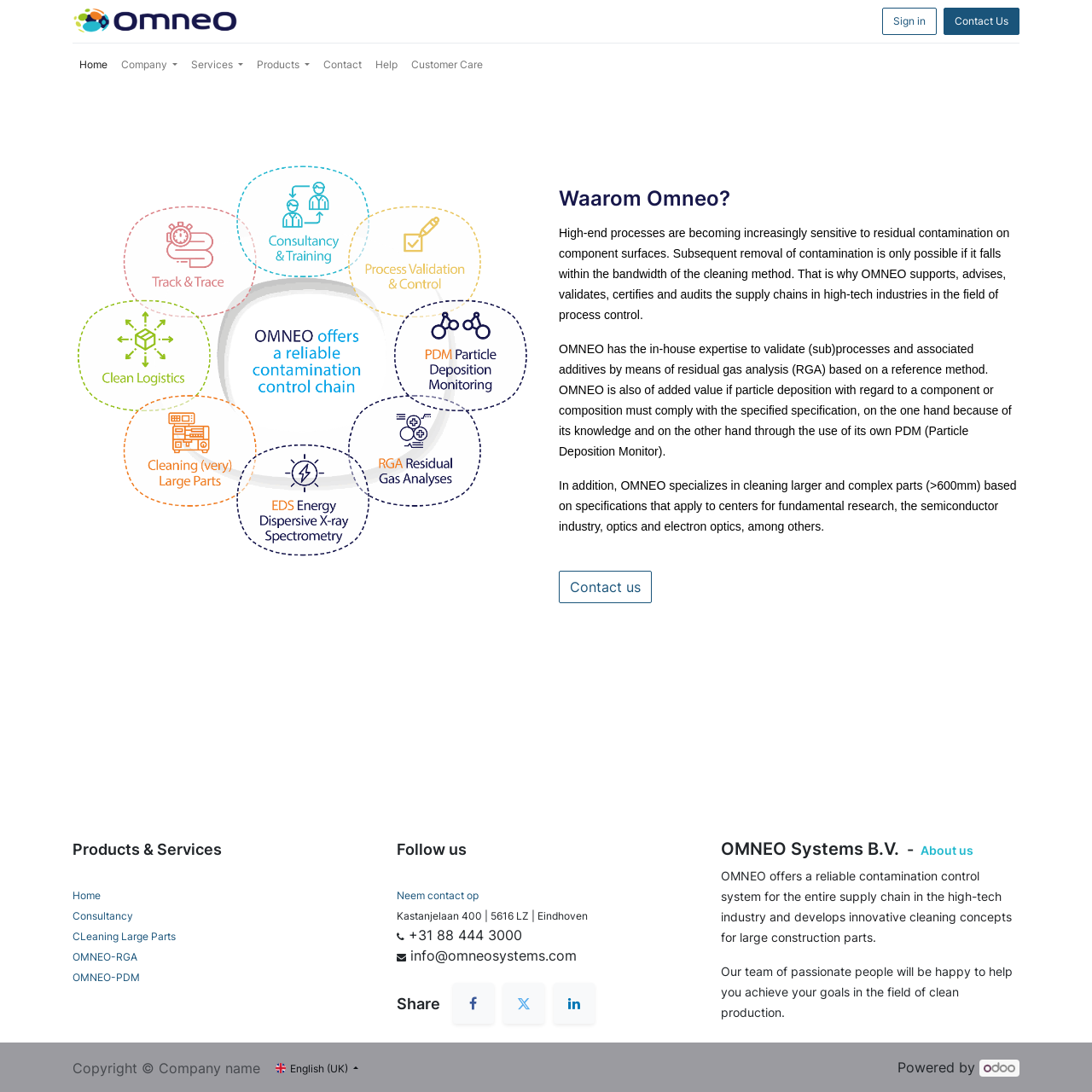Give a concise answer using only one word or phrase for this question:
What is the language of the webpage?

English (UK)